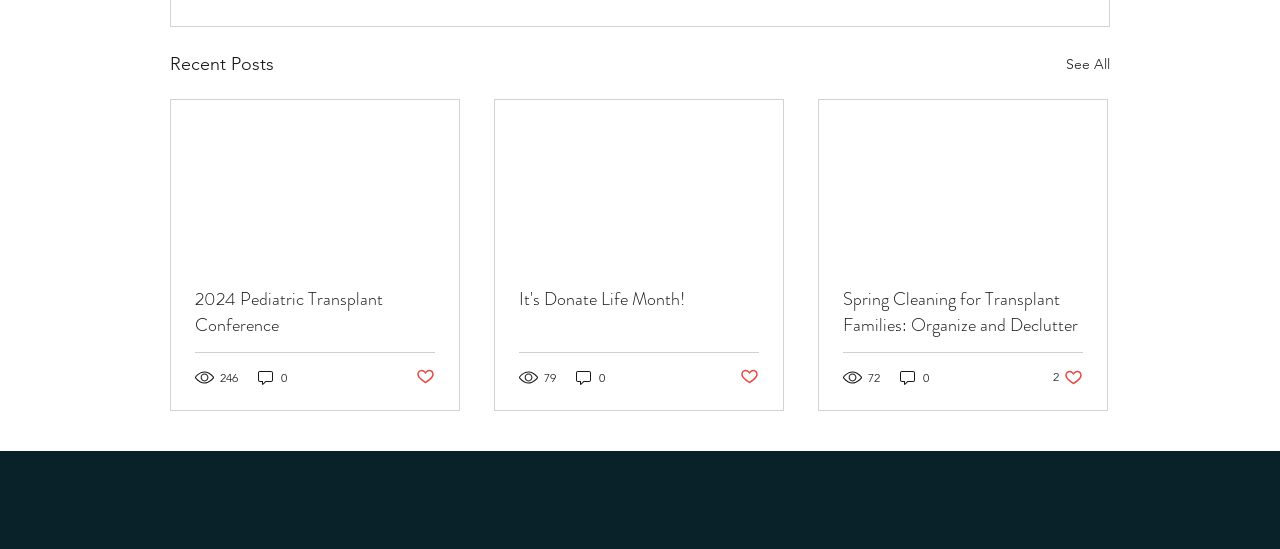Locate the bounding box of the UI element defined by this description: "parent_node: It's Donate Life Month!". The coordinates should be given as four float numbers between 0 and 1, formatted as [left, top, right, bottom].

[0.387, 0.182, 0.612, 0.477]